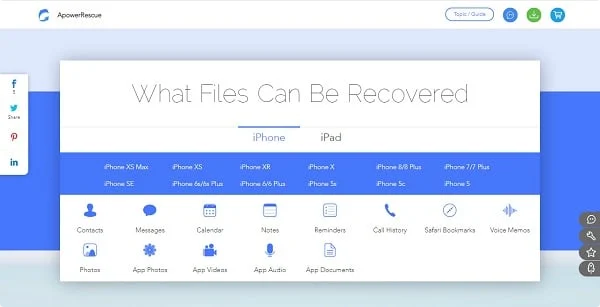What devices does ApowerRescue support?
Analyze the image and provide a thorough answer to the question.

The interface features two sections labeled 'iPhone' and 'iPad', each listing various iPhone models that the tool supports, from the iPhone XS Max to the iPhone 5.